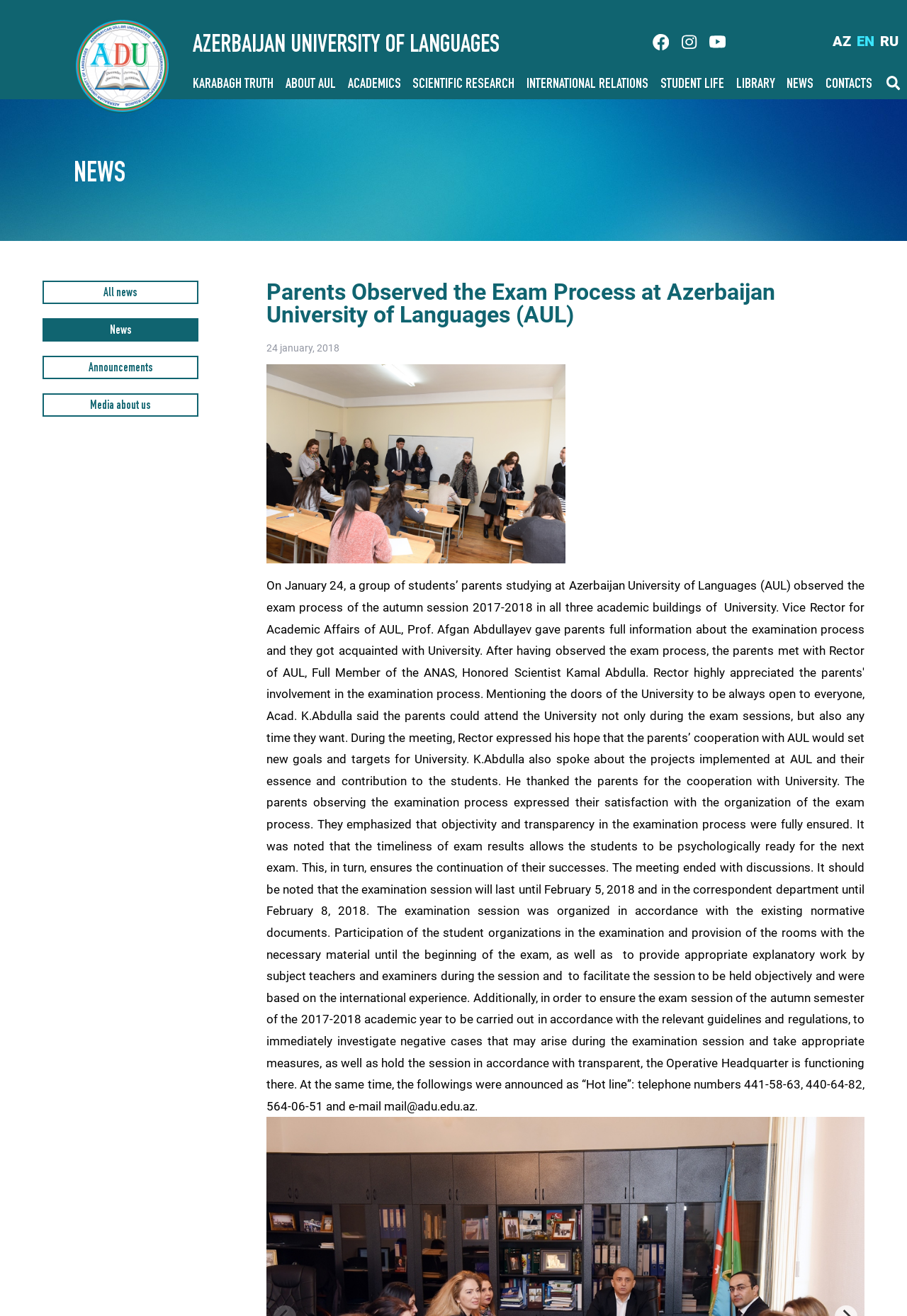Locate the bounding box coordinates of the element to click to perform the following action: 'Read the news about Karabagh Truth'. The coordinates should be given as four float values between 0 and 1, in the form of [left, top, right, bottom].

[0.212, 0.059, 0.302, 0.07]